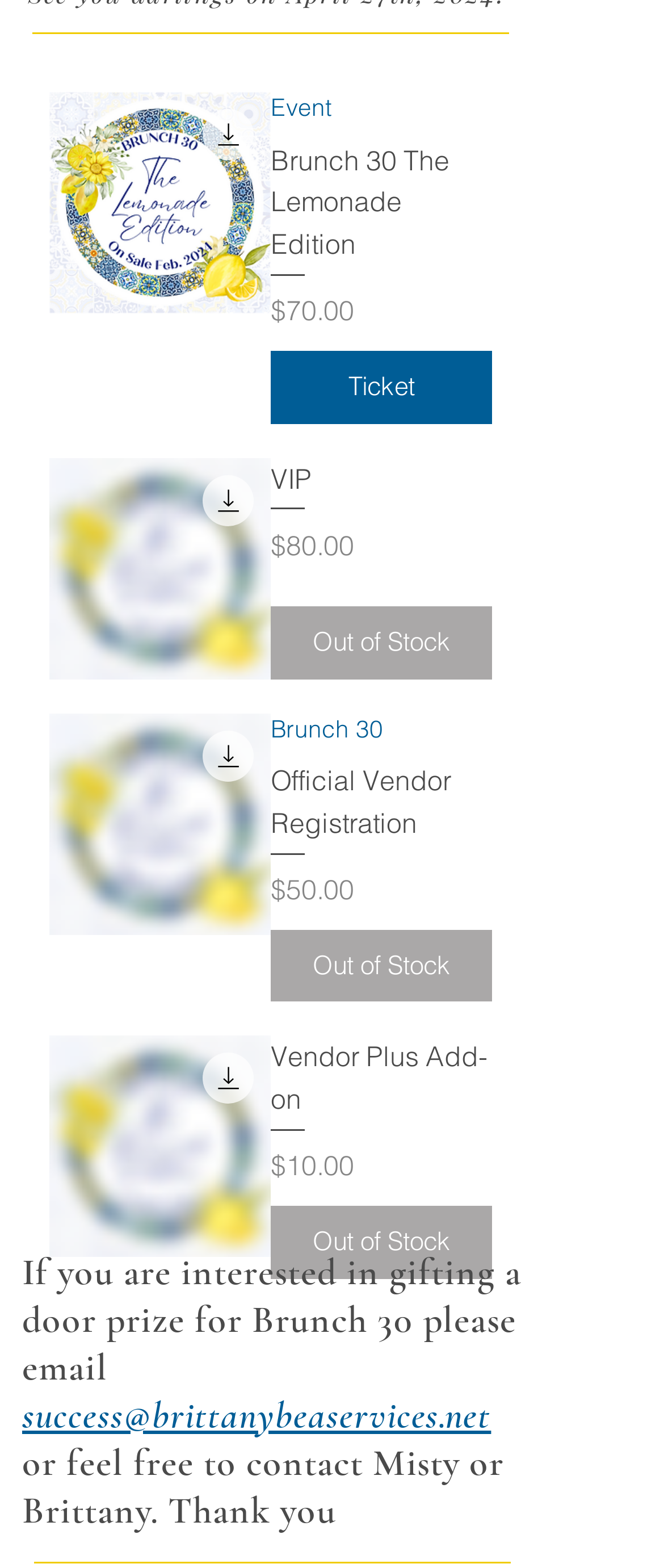Please identify the bounding box coordinates of the clickable element to fulfill the following instruction: "Buy Ticket". The coordinates should be four float numbers between 0 and 1, i.e., [left, top, right, bottom].

[0.408, 0.224, 0.741, 0.27]